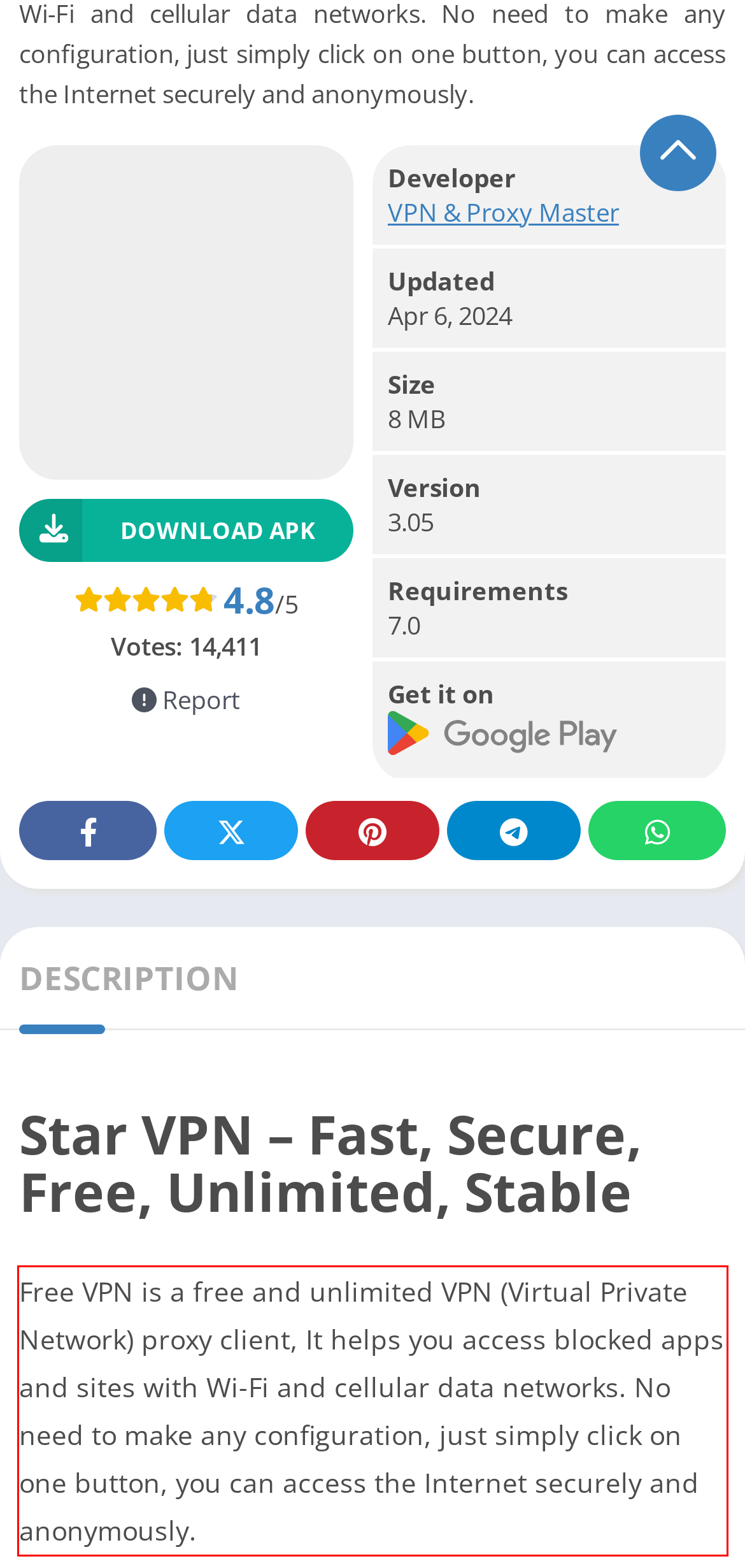With the given screenshot of a webpage, locate the red rectangle bounding box and extract the text content using OCR.

Free VPN is a free and unlimited VPN (Virtual Private Network) proxy client, It helps you access blocked apps and sites with Wi-Fi and cellular data networks. No need to make any configuration, just simply click on one button, you can access the Internet securely and anonymously.